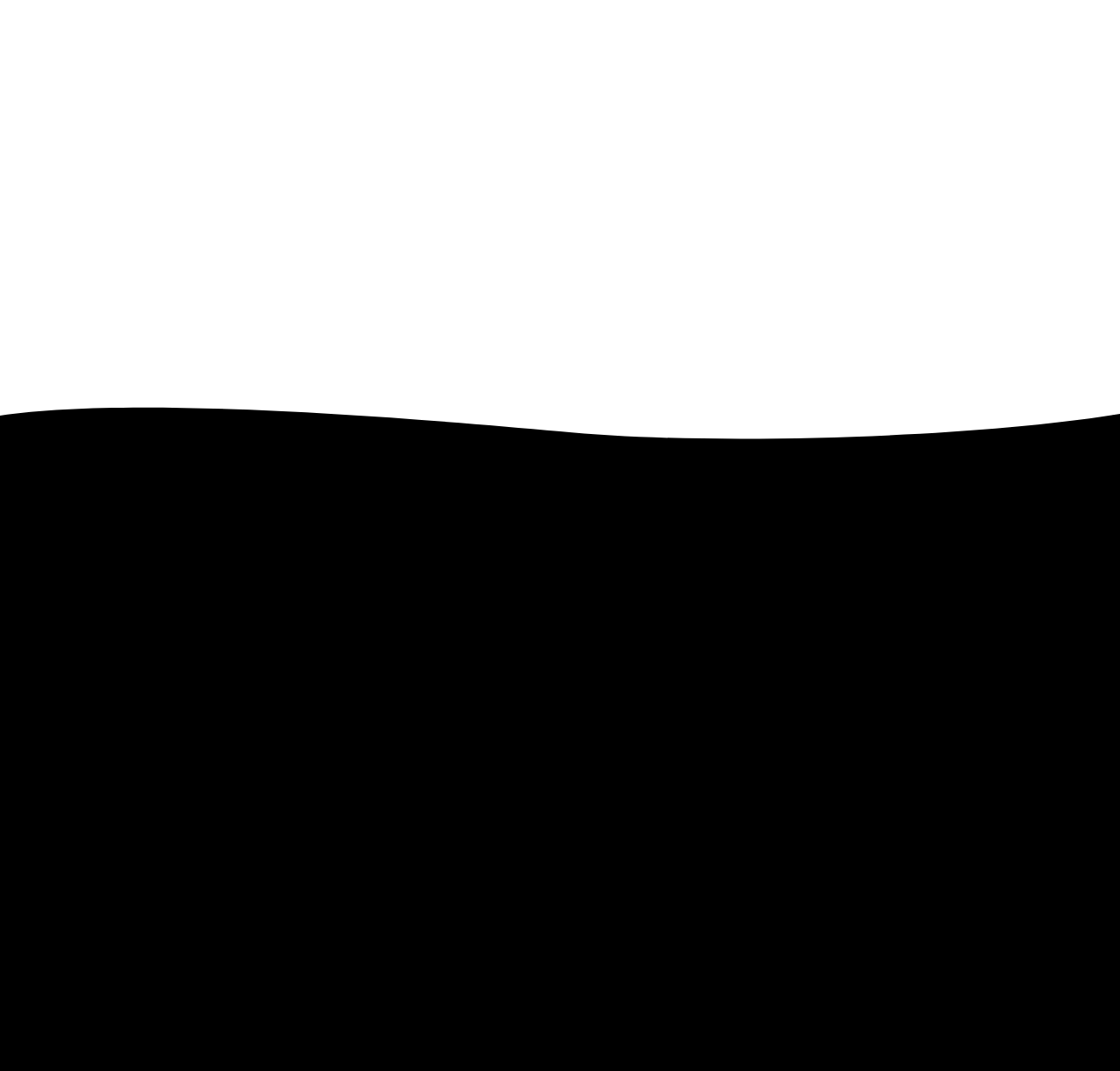Using the format (top-left x, top-left y, bottom-right x, bottom-right y), provide the bounding box coordinates for the described UI element. All values should be floating point numbers between 0 and 1: title="View Leviev Diamonds on Pinterest"

[0.542, 0.86, 0.566, 0.884]